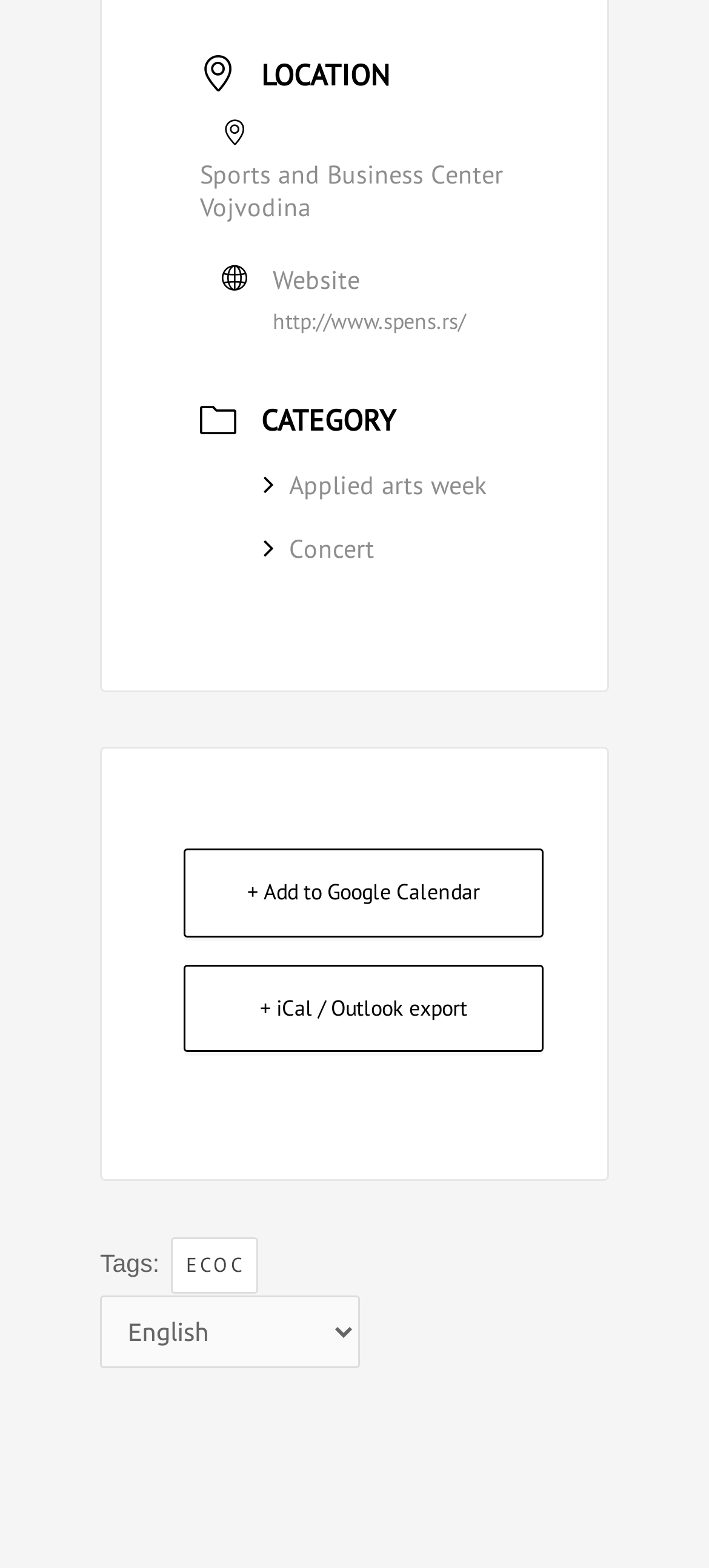What is the category of the event?
Analyze the screenshot and provide a detailed answer to the question.

The category of the event can be found in the description list detail section where it says 'Applied arts week' which is a link element.